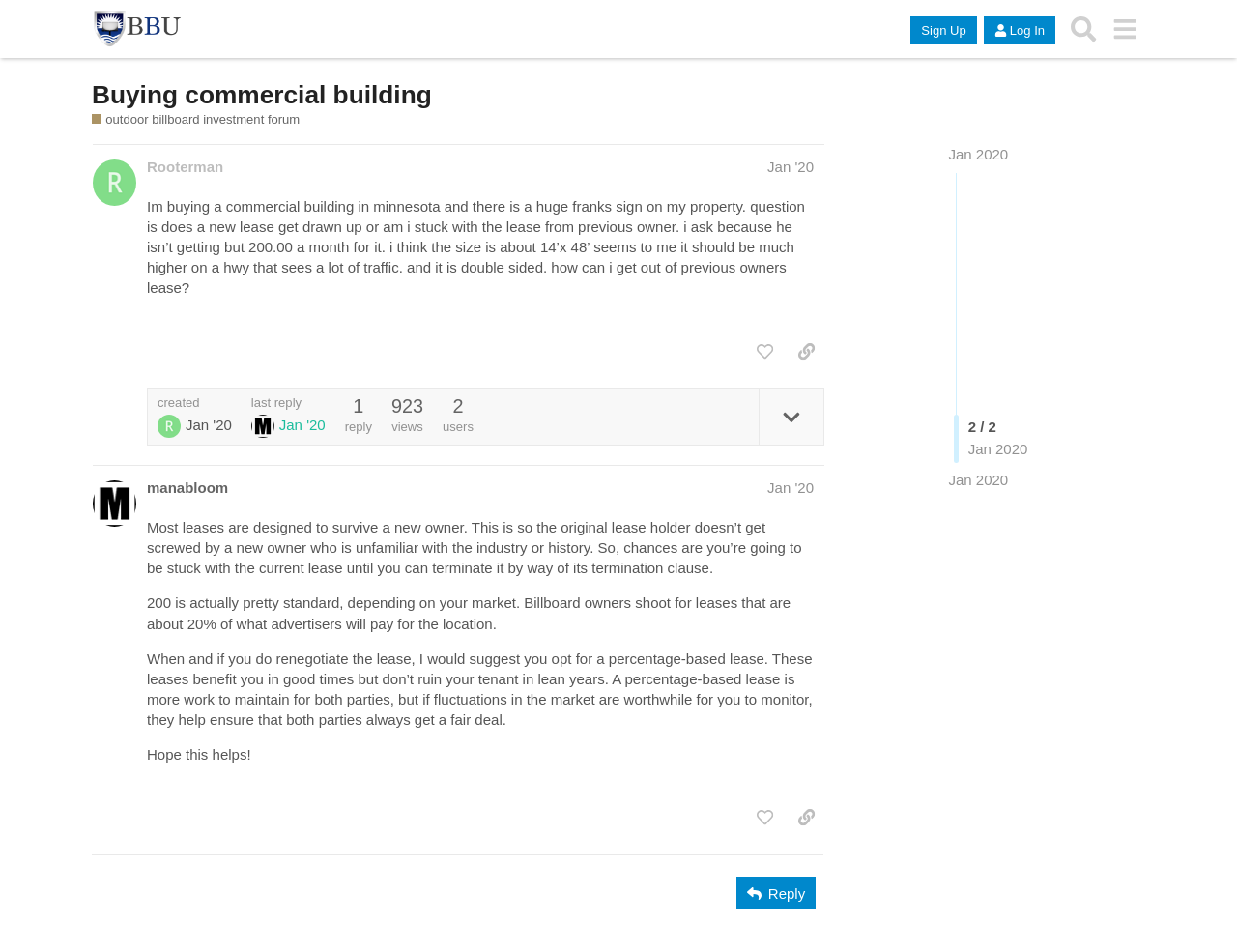What is the current rent of the billboard?
Please provide a single word or phrase answer based on the image.

200.00 a month